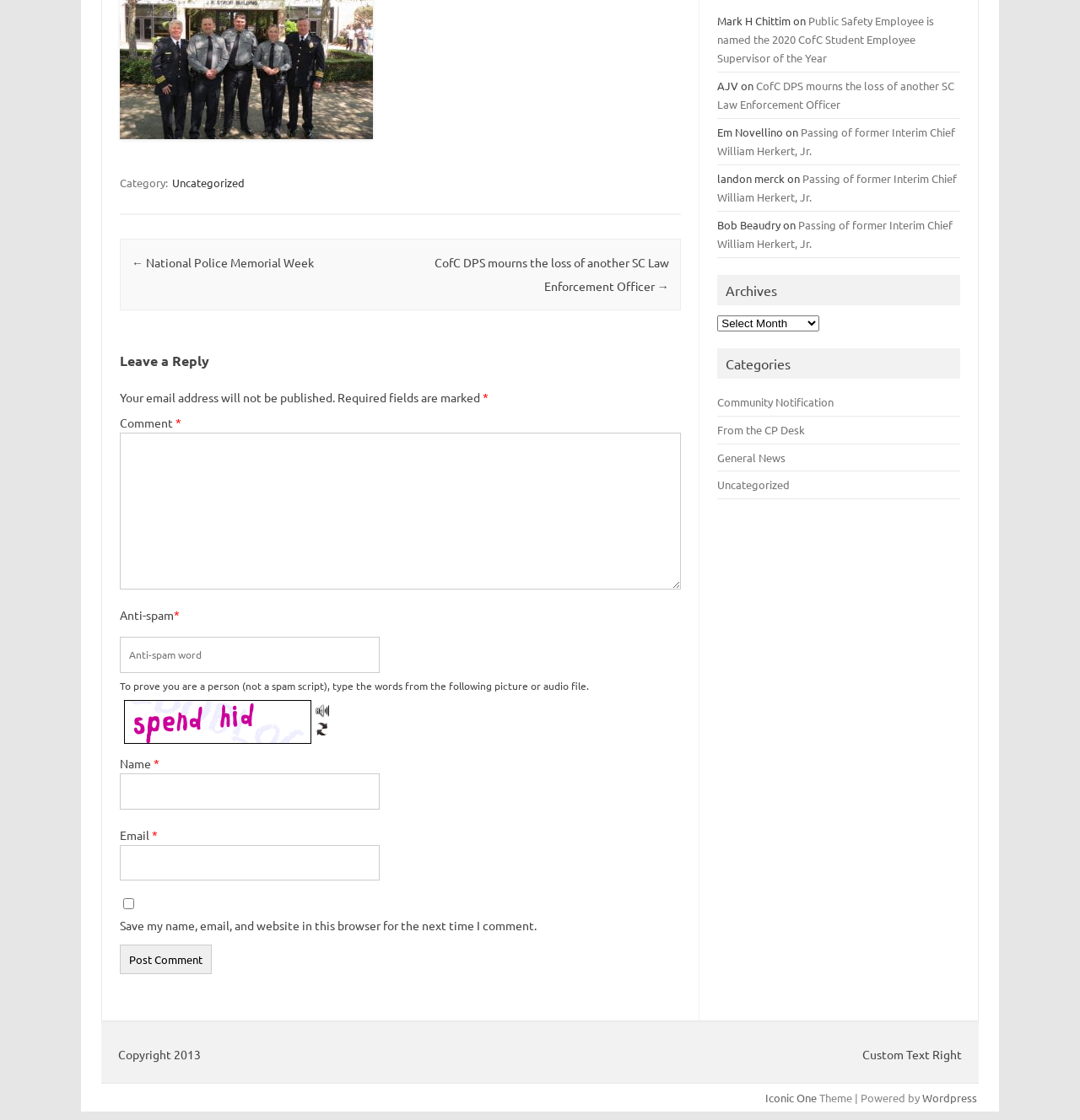Given the description "parent_node: Email * aria-describedby="email-notes" name="email"", provide the bounding box coordinates of the corresponding UI element.

[0.111, 0.754, 0.352, 0.786]